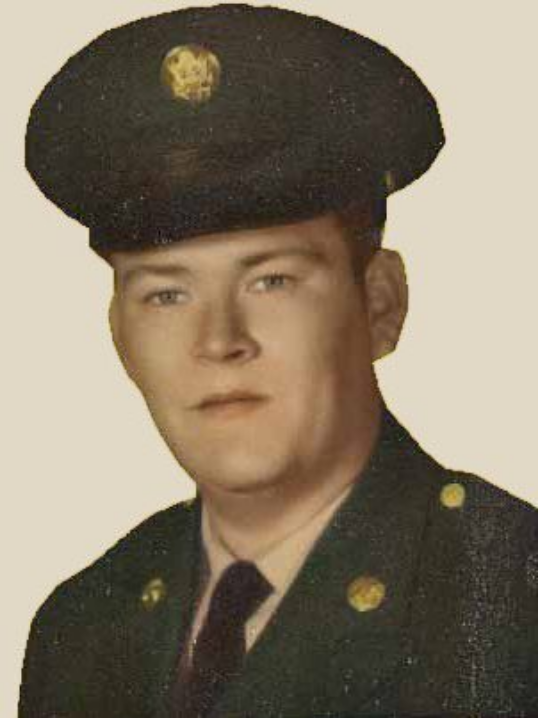What is the occasion of the ceremony mentioned?
Using the information from the image, give a concise answer in one word or a short phrase.

Bridge dedication ceremony